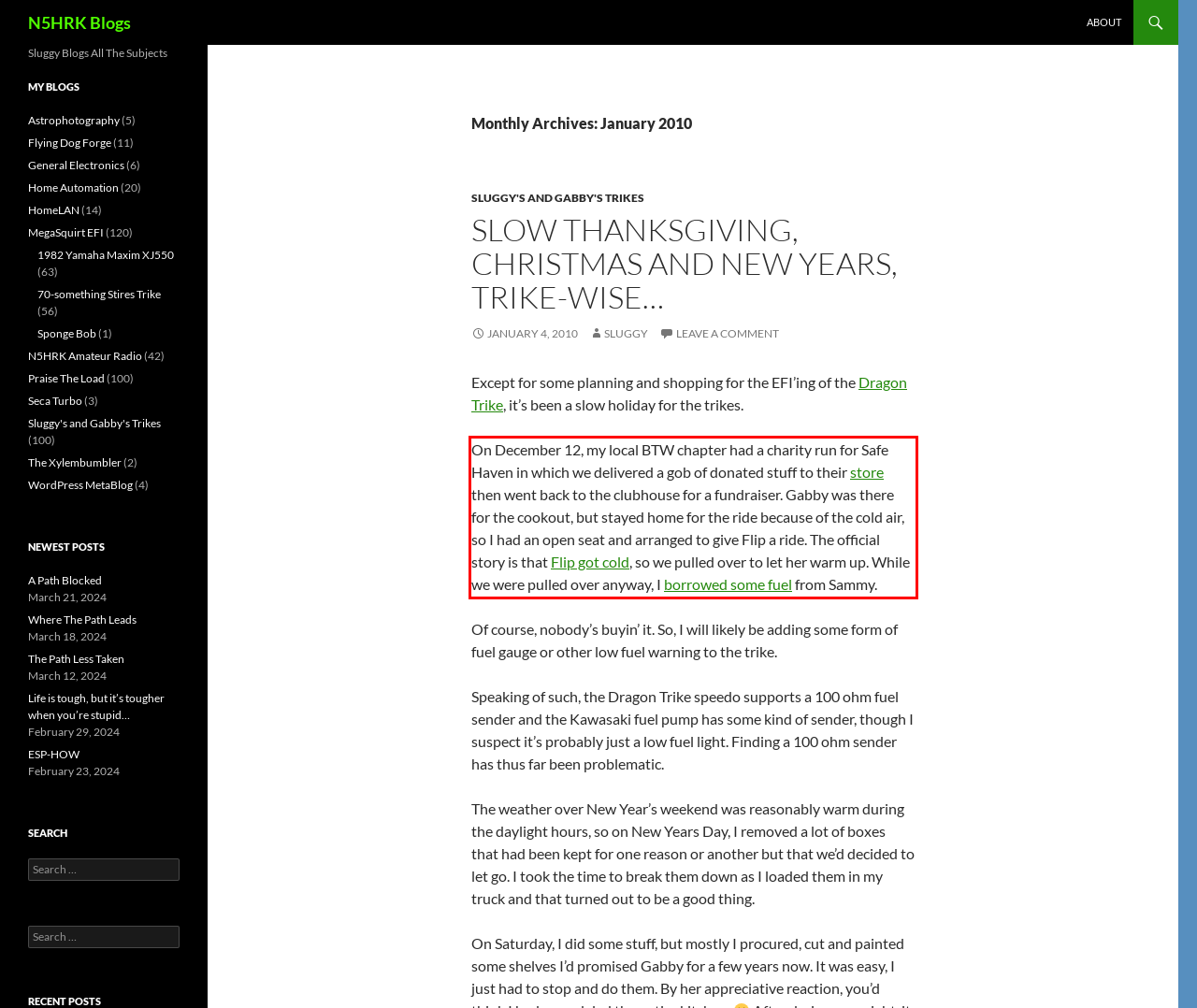You have a screenshot of a webpage with a red bounding box. Use OCR to generate the text contained within this red rectangle.

On December 12, my local BTW chapter had a charity run for Safe Haven in which we delivered a gob of donated stuff to their store then went back to the clubhouse for a fundraiser. Gabby was there for the cookout, but stayed home for the ride because of the cold air, so I had an open seat and arranged to give Flip a ride. The official story is that Flip got cold, so we pulled over to let her warm up. While we were pulled over anyway, I borrowed some fuel from Sammy.